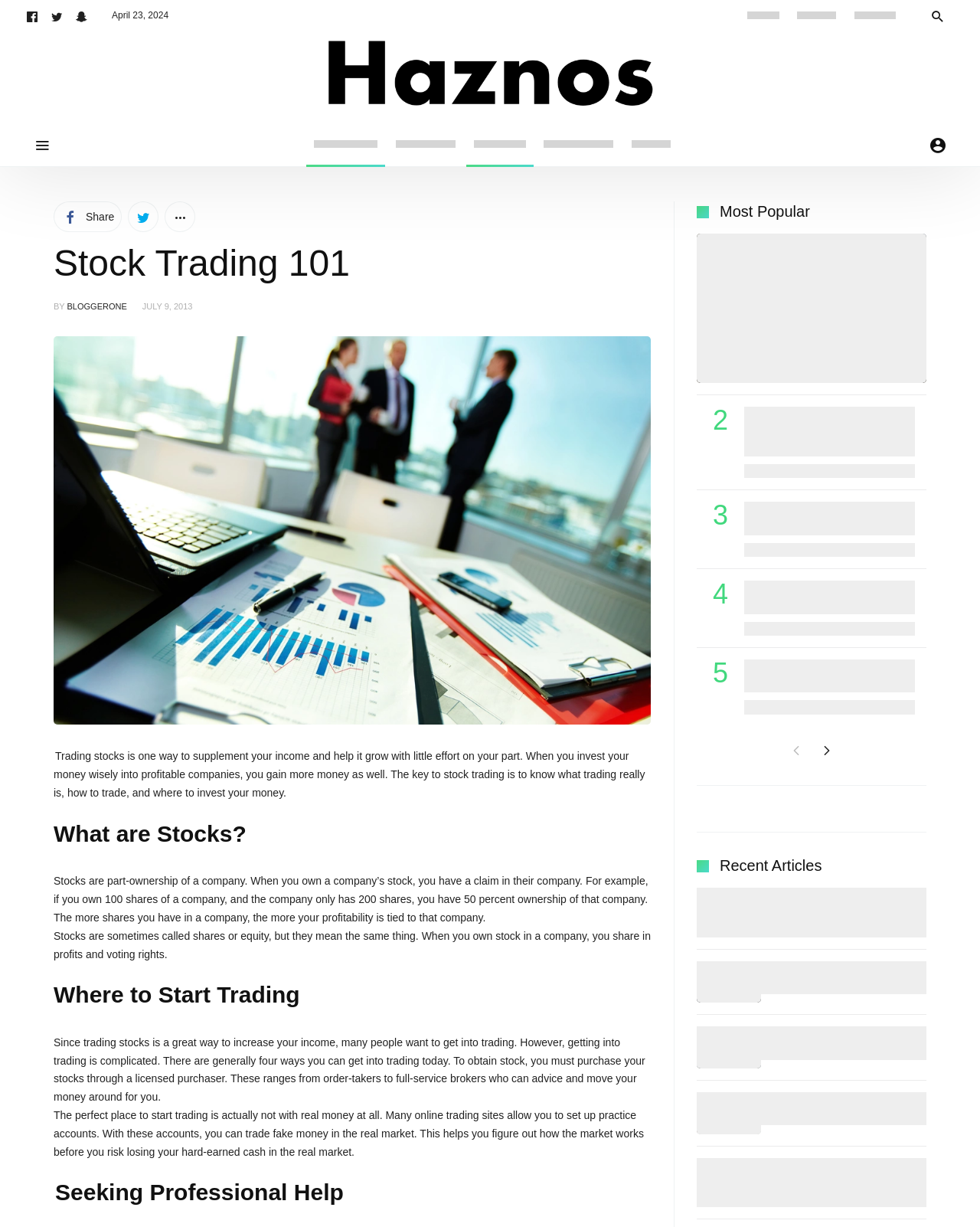Could you provide the bounding box coordinates for the portion of the screen to click to complete this instruction: "Read the 'What are Stocks?' section"?

[0.055, 0.667, 0.664, 0.692]